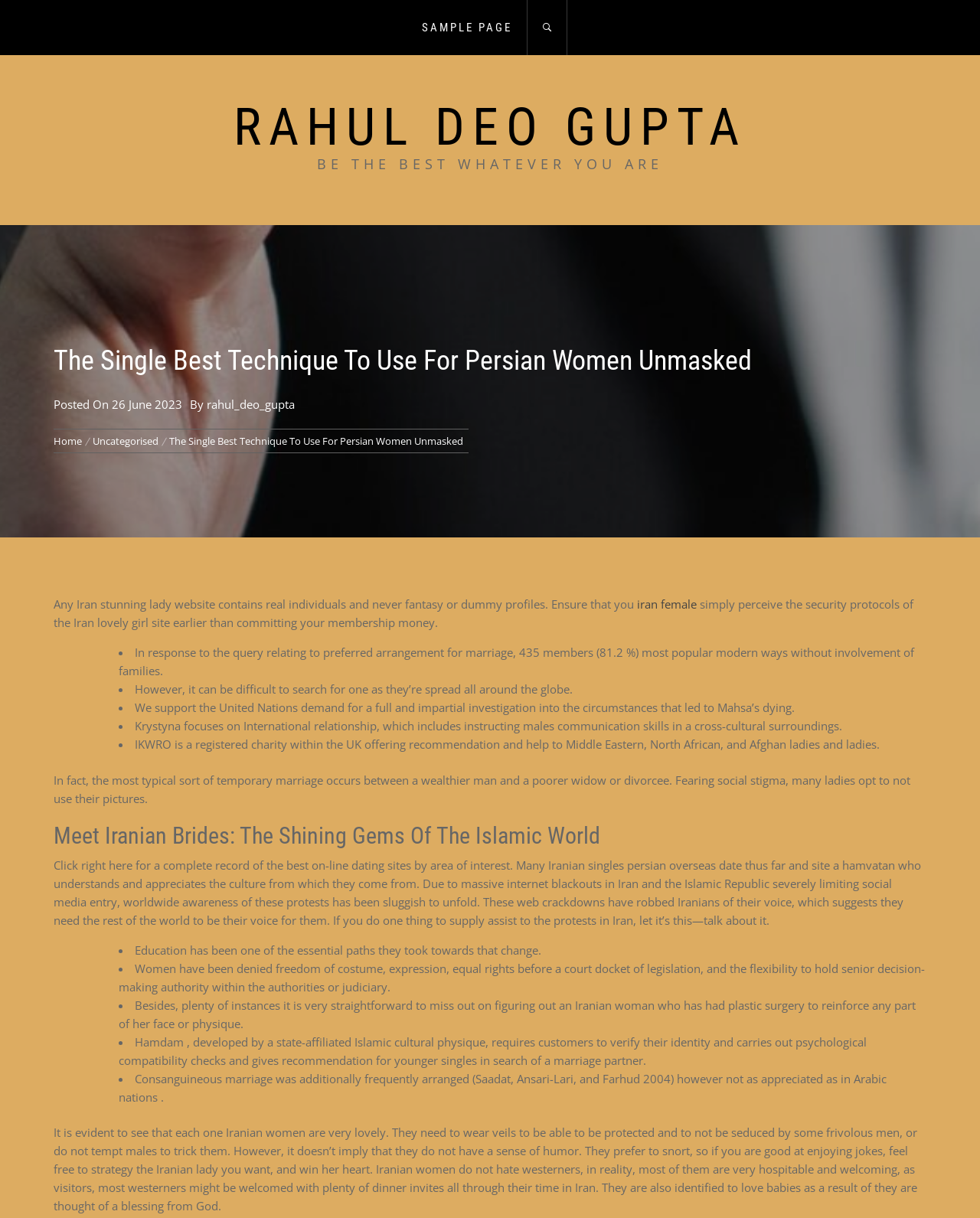Please find and report the bounding box coordinates of the element to click in order to perform the following action: "Click RAHUL DEO GUPTA". The coordinates should be expressed as four float numbers between 0 and 1, in the format [left, top, right, bottom].

[0.238, 0.079, 0.762, 0.129]